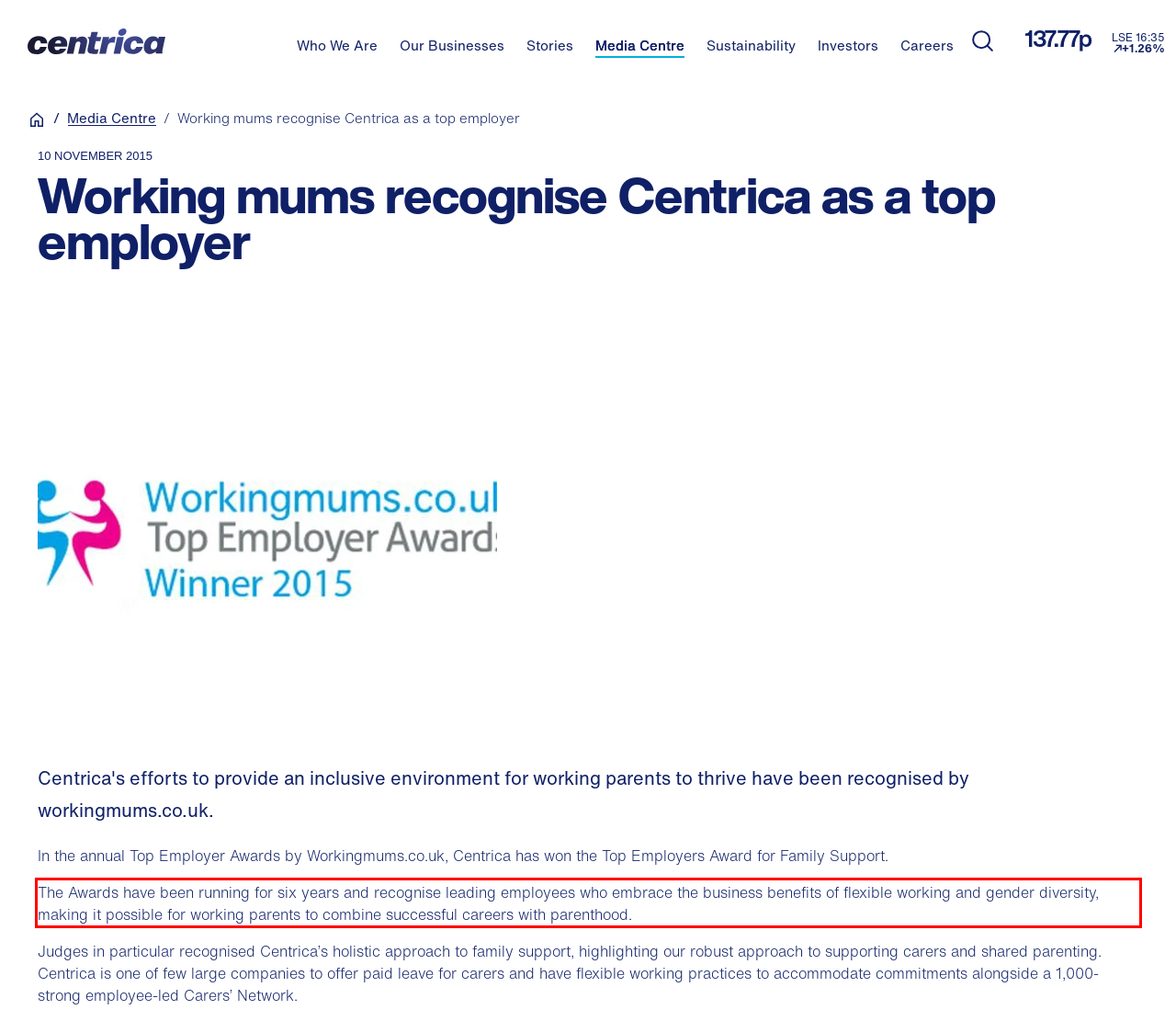Analyze the webpage screenshot and use OCR to recognize the text content in the red bounding box.

The Awards have been running for six years and recognise leading employees who embrace the business benefits of flexible working and gender diversity, making it possible for working parents to combine successful careers with parenthood.